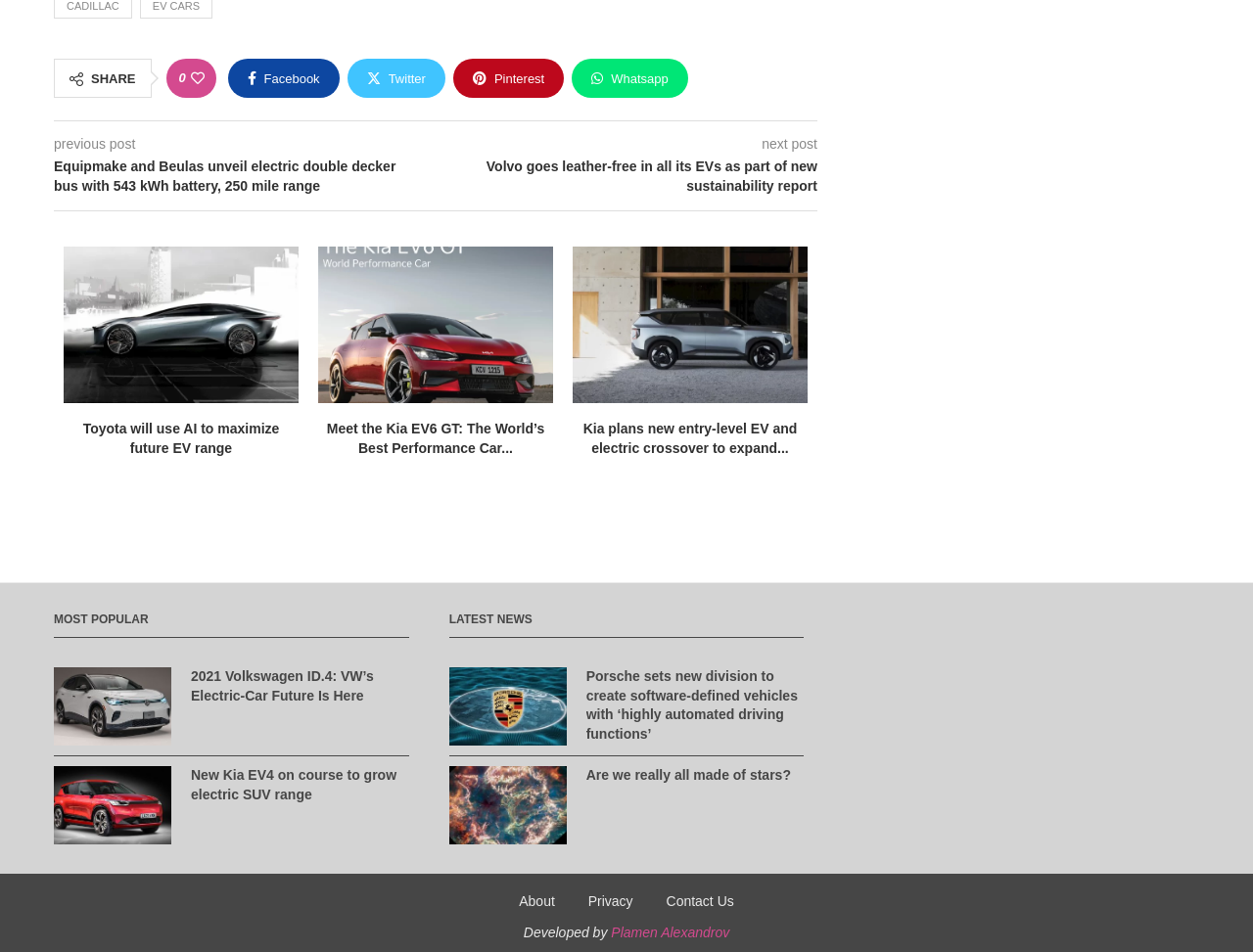What is the category of the section with the heading 'MOST POPULAR'? Please answer the question using a single word or phrase based on the image.

Popular news